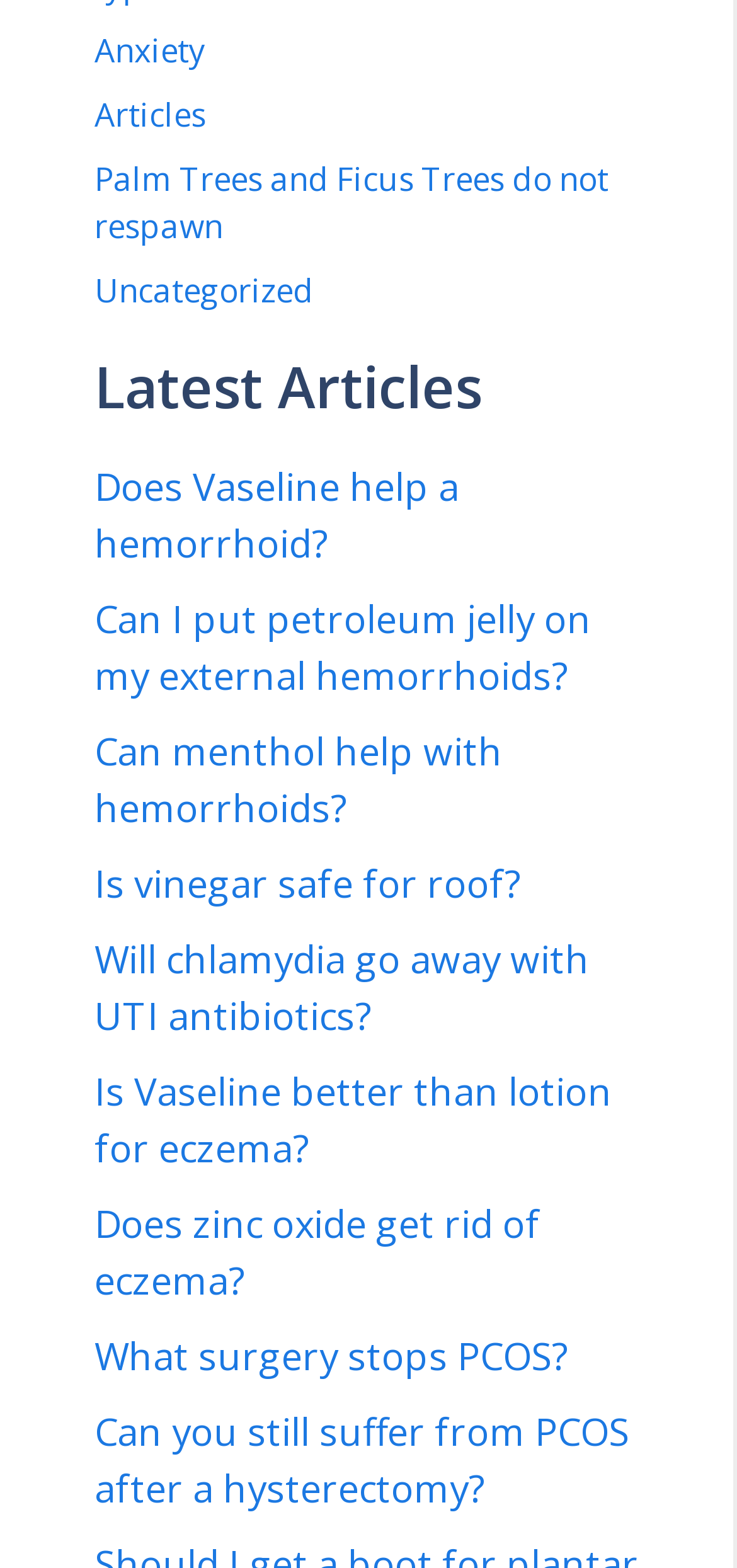How many articles are related to hemorrhoids?
Use the image to answer the question with a single word or phrase.

3